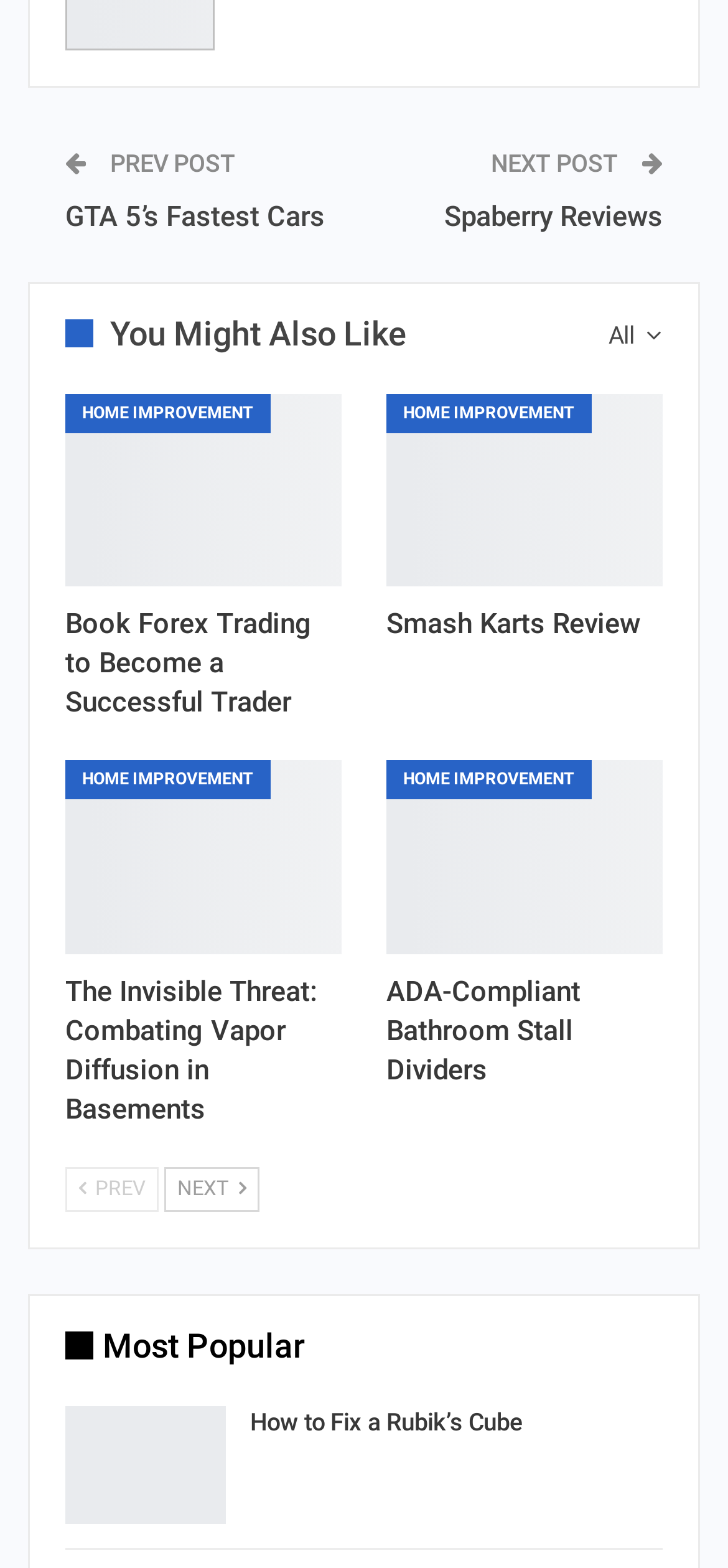Identify the bounding box coordinates of the section to be clicked to complete the task described by the following instruction: "Navigate to the previous post". The coordinates should be four float numbers between 0 and 1, formatted as [left, top, right, bottom].

[0.09, 0.744, 0.218, 0.773]